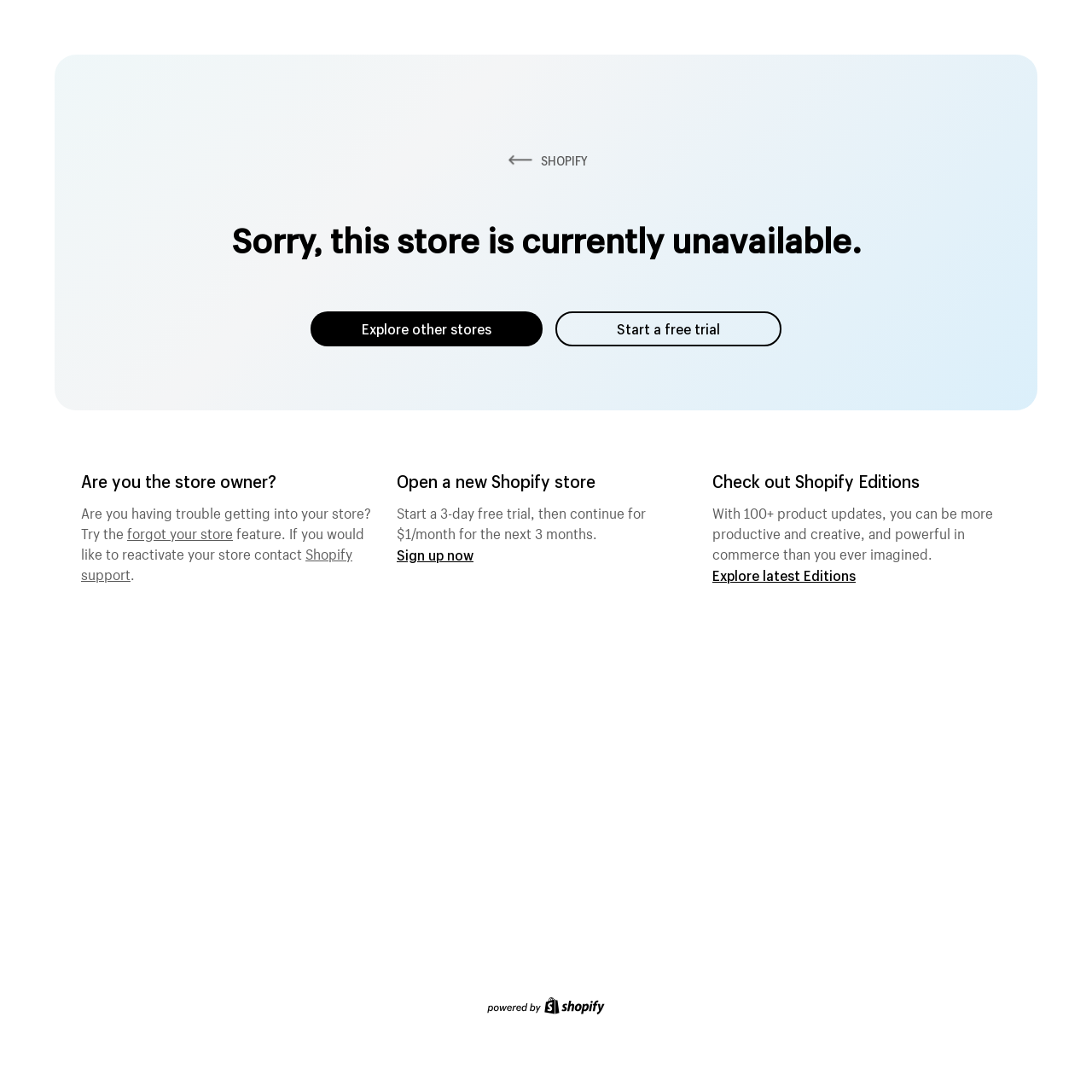What is the cost of continuing the store after the free trial?
Provide a concise answer using a single word or phrase based on the image.

$1/month